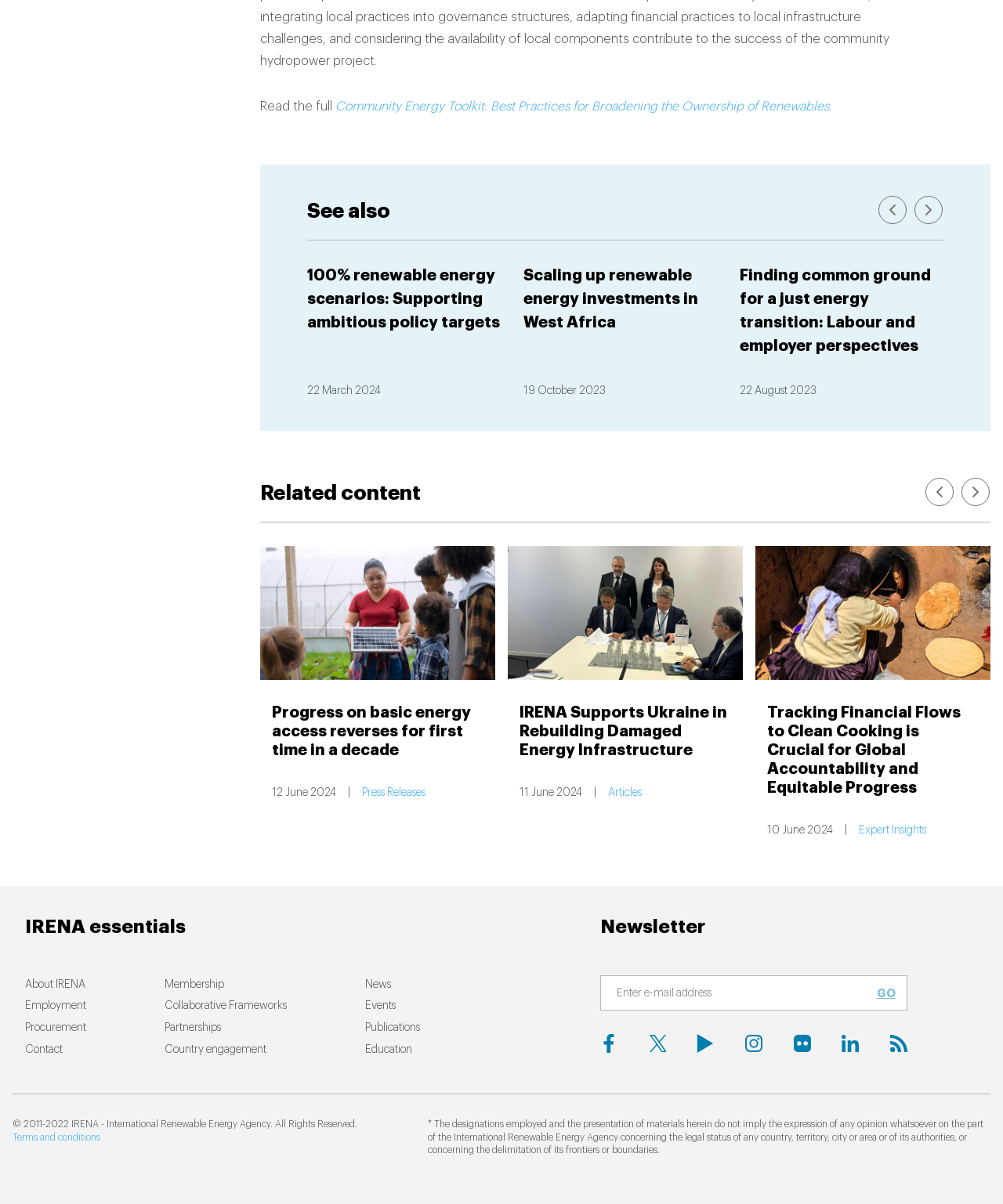Indicate the bounding box coordinates of the clickable region to achieve the following instruction: "Subscribe to the newsletter."

[0.615, 0.819, 0.87, 0.832]